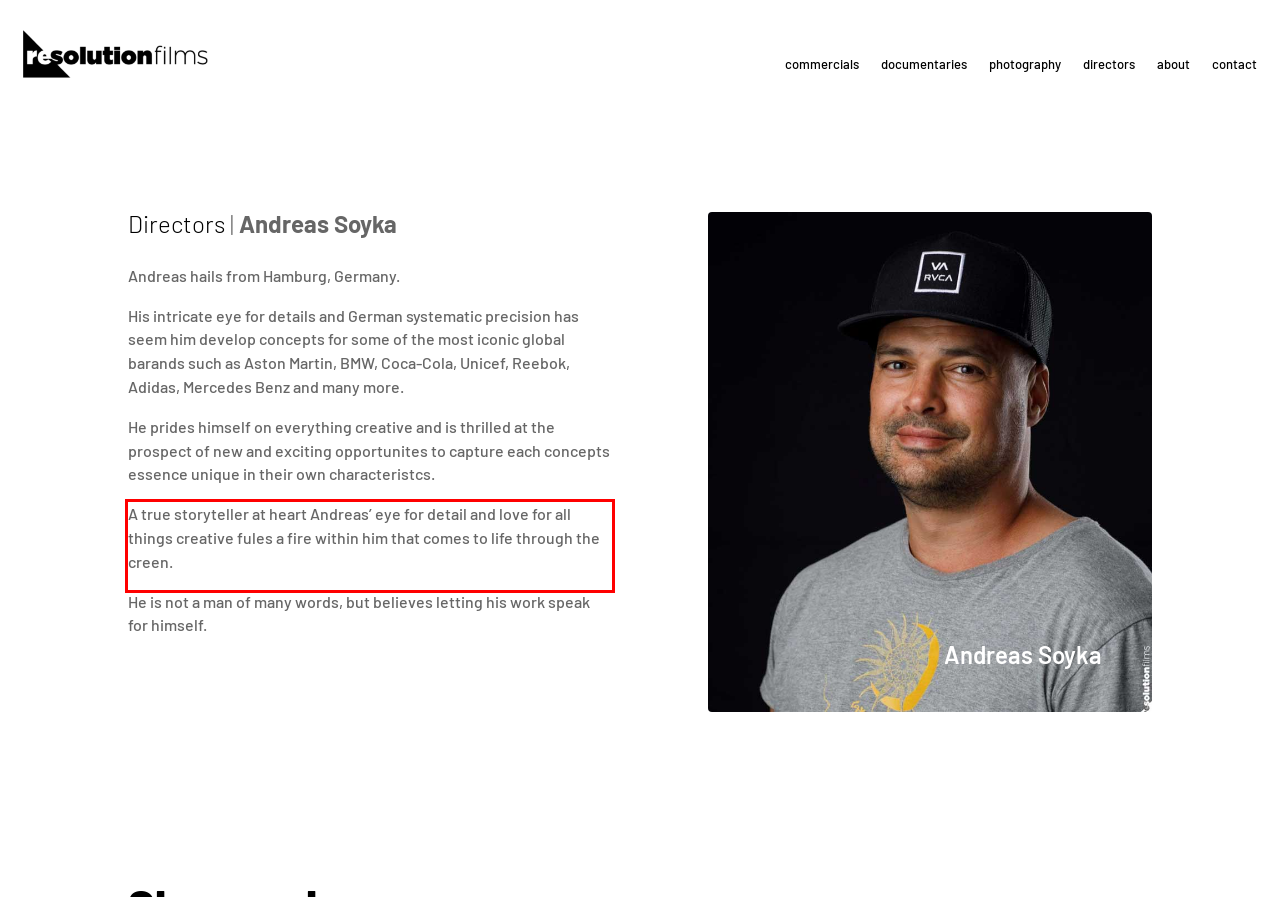Extract and provide the text found inside the red rectangle in the screenshot of the webpage.

A true storyteller at heart Andreas’ eye for detail and love for all things creative fules a fire within him that comes to life through the creen.